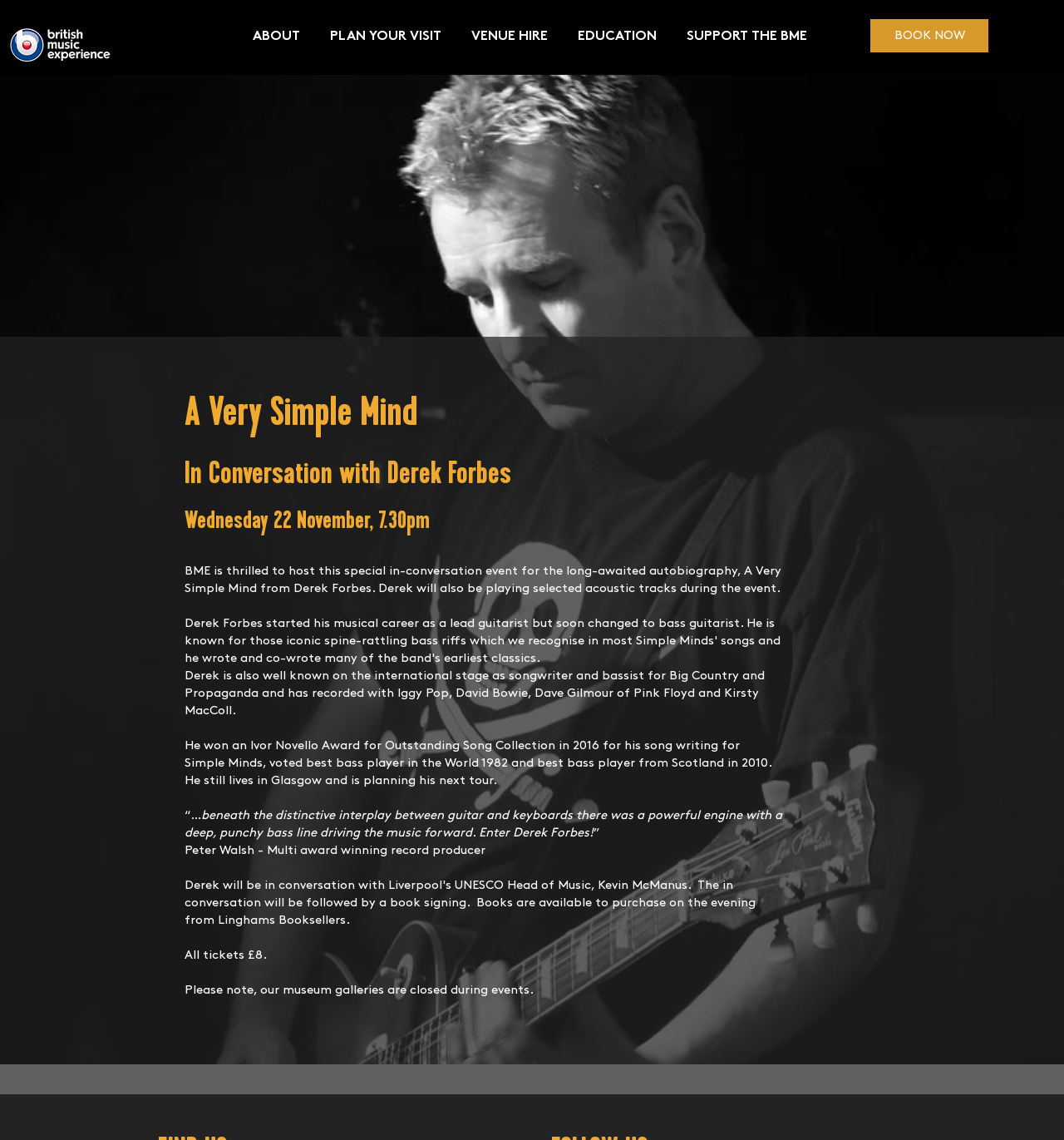Provide a brief response in the form of a single word or phrase:
What will happen after the in-conversation event?

Book signing